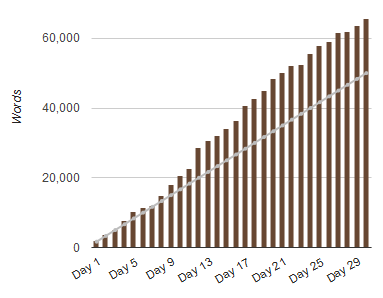Give a detailed explanation of what is happening in the image.

The image presents a bar graph illustrating the progress of a writing challenge over the course of a month, likely aligned with the National Novel Writing Month (NaNoWriMo). The X-axis labels indicate specific days of the month, spanning from Day 1 to Day 29, while the Y-axis measures the total word count, with markings at intervals of 20,000 words, reaching up to 60,000 words. The bars, depicted in varying shades of brown, increase in height as the days progress, showcasing a steady climb in word count over time, reflecting the writer's increasing productivity. A white dashed line overlays the bars, suggesting an expected growth trajectory or goal that contrasts with the actual progress shown by the bars, highlighting the writer's journey through the completion of their manuscript.